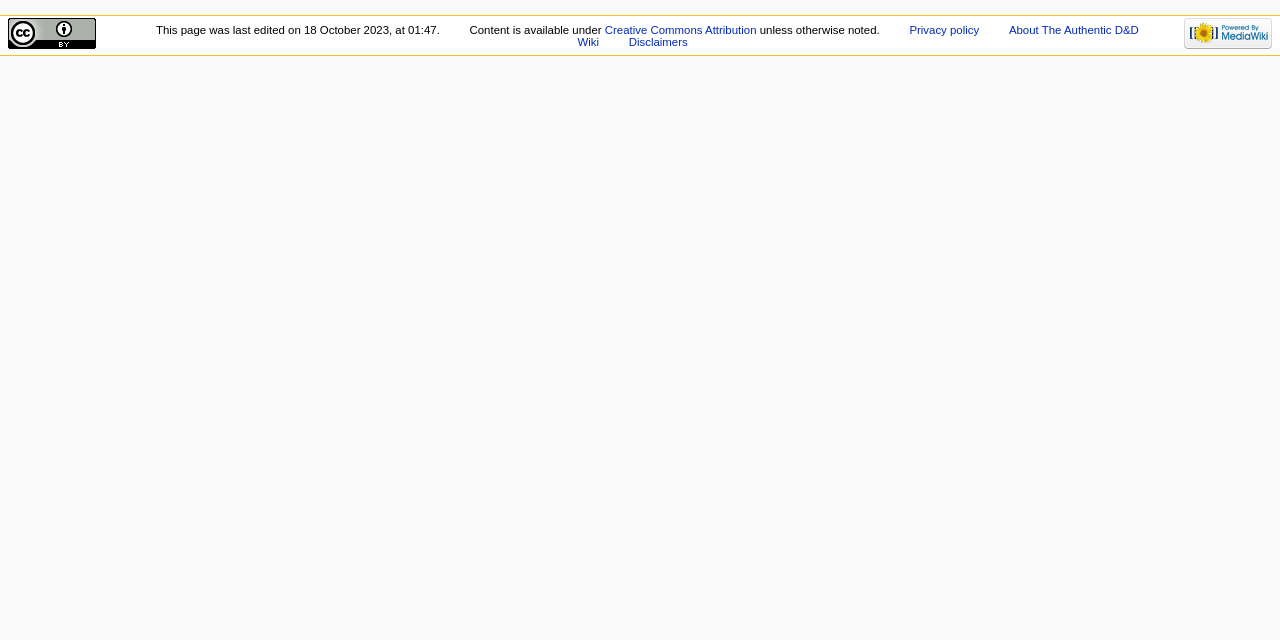Given the element description alt="Powered by MediaWiki", predict the bounding box coordinates for the UI element in the webpage screenshot. The format should be (top-left x, top-left y, bottom-right x, bottom-right y), and the values should be between 0 and 1.

[0.925, 0.042, 0.994, 0.061]